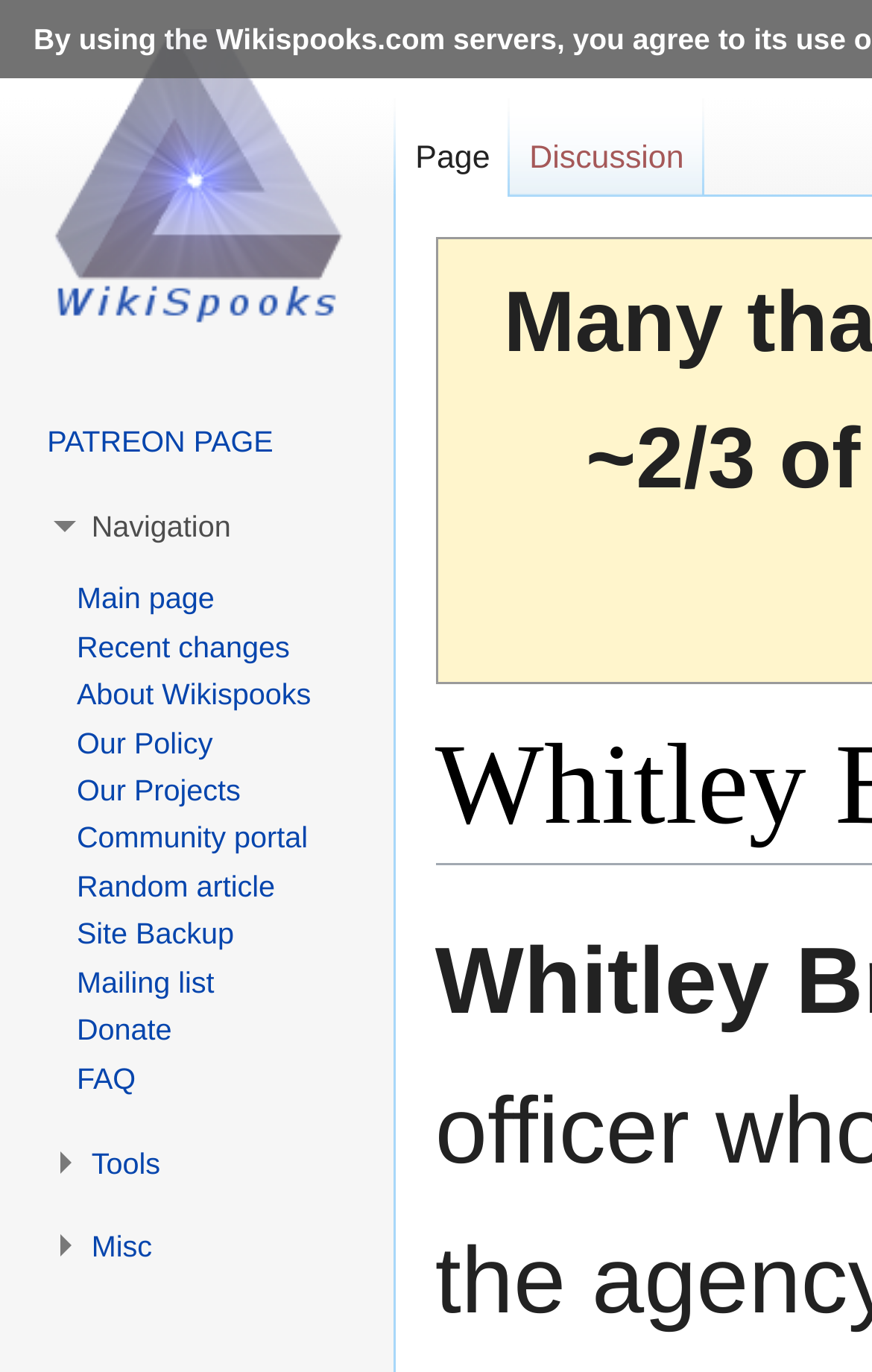Describe all significant elements and features of the webpage.

The webpage is about Whitley Bruner on Wikispooks. At the top, there are two links, "Jump to navigation" and "Jump to search", positioned side by side. Below them, there is a navigation section labeled "Namespaces" with two links, "Page" and "Discussion", placed horizontally.

On the top-left corner, there is a link "Visit the main page". Nearby, there is a link "PATREON PAGE". To the right of these links, there is a navigation section labeled "Navigation" with a heading "Navigation" and a button that expands to a menu. This menu contains several links, including "Main page", "Recent changes", "About Wikispooks", and others, arranged vertically.

Below the "Navigation" section, there are two more navigation sections, "Tools" and "Misc", each with a heading and a button that expands to a menu. These menus are not expanded by default. The "Tools" menu is positioned below the "Navigation" section, and the "Misc" menu is positioned below the "Tools" menu.

Overall, the webpage has a complex navigation structure with multiple sections and menus, providing access to various pages and features within Wikispooks.